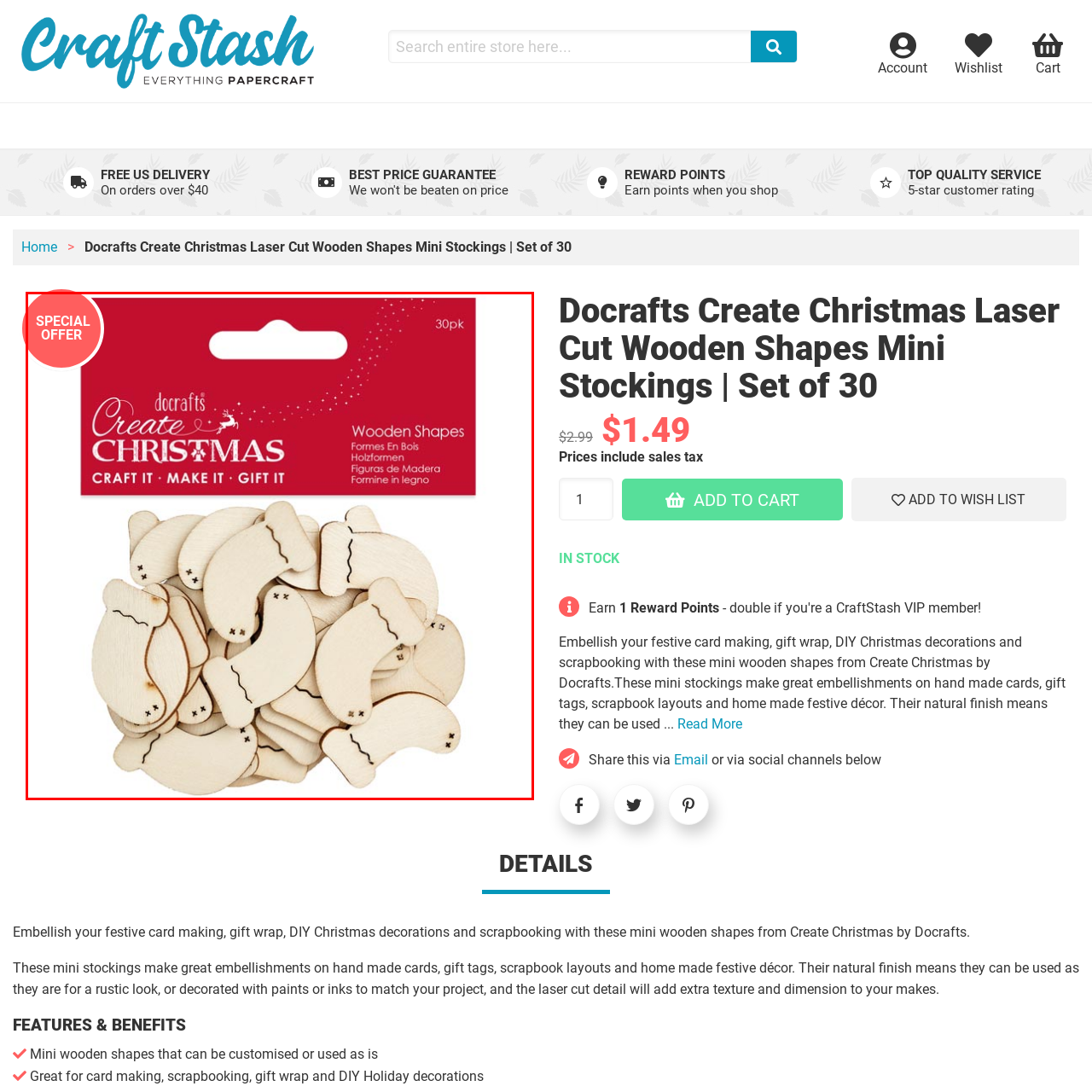Compose a thorough description of the image encased in the red perimeter.

This image showcases the "Create Christmas" set of mini wooden stockings by Docrafts, featuring a total of 30 pieces. The wooden shapes are ideal for enhancing holiday-themed crafting projects, such as greeting cards, gift wrapping, and DIY decorations. The natural finish of the wood allows for versatility in use, whether left unadorned for a rustic effect or decorated with paints and inks to complement your festive creations. A prominent "SPECIAL OFFER" label in the corner highlights the promotional aspect of this product, inviting crafters to take advantage of a great deal.